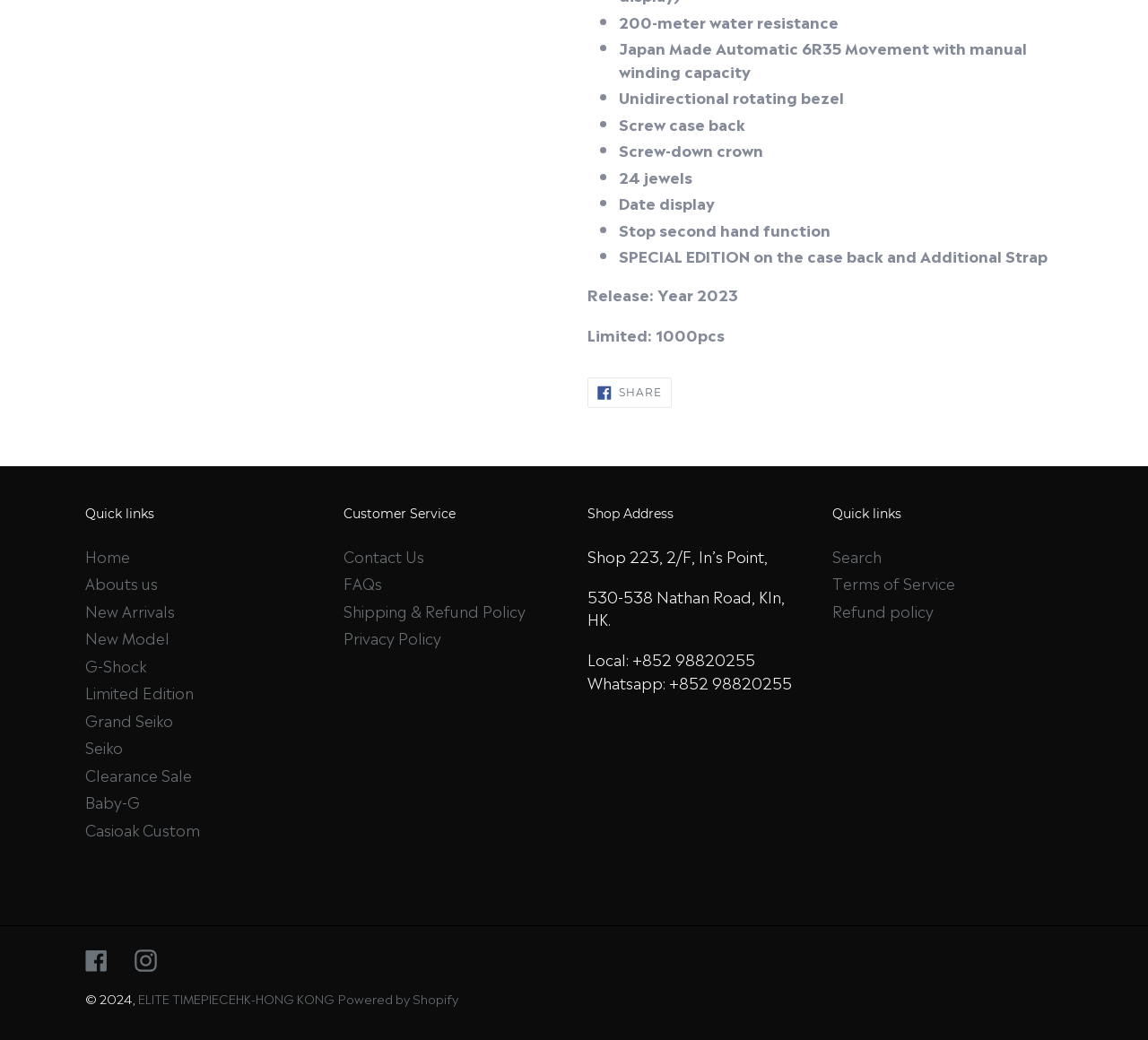Answer briefly with one word or phrase:
What is the limited edition quantity of this watch?

1000pcs